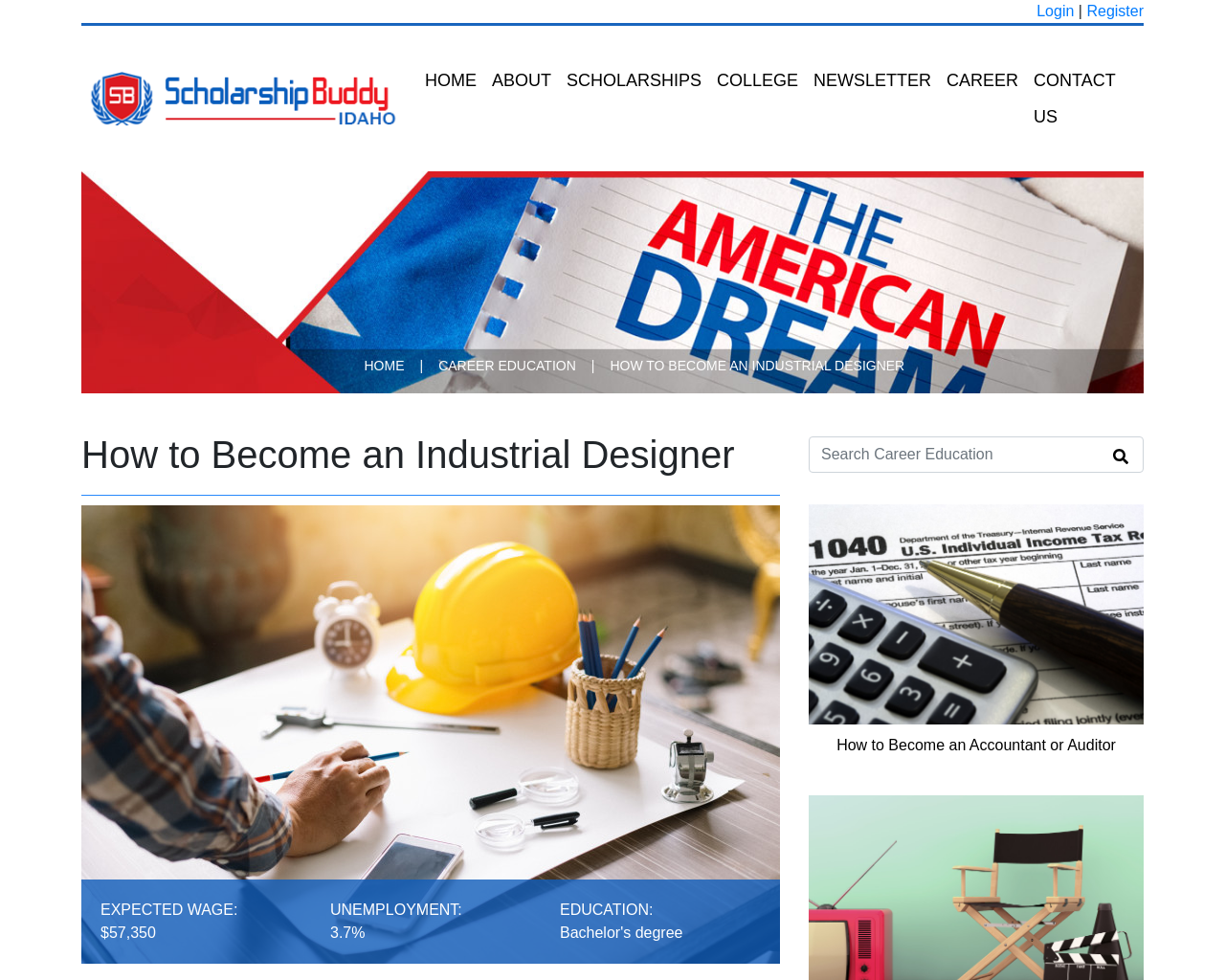Please locate the bounding box coordinates for the element that should be clicked to achieve the following instruction: "explore scholarships". Ensure the coordinates are given as four float numbers between 0 and 1, i.e., [left, top, right, bottom].

[0.456, 0.026, 0.579, 0.138]